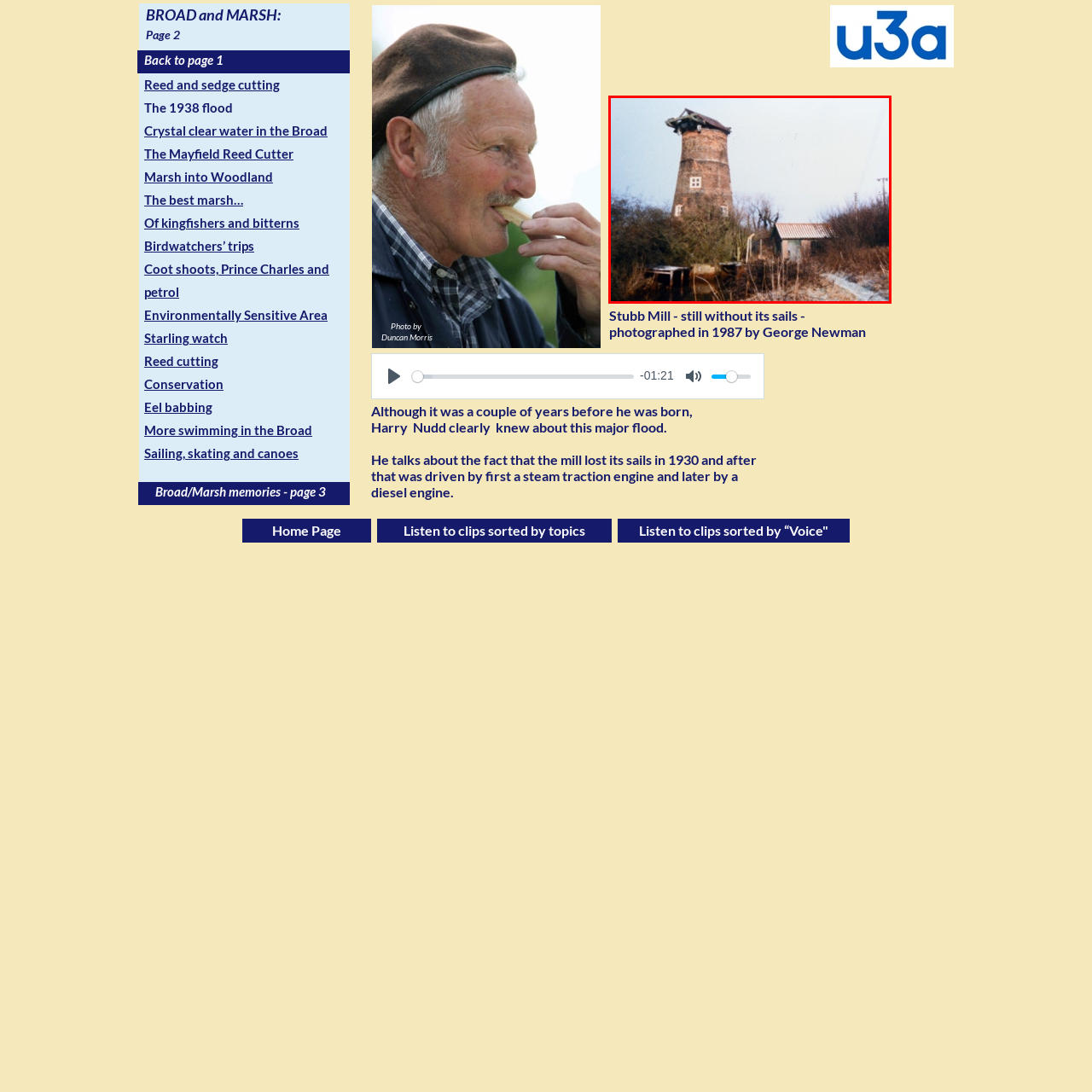Give a detailed narrative of the image enclosed by the red box.

The image captures Stubb Mill, a historic structure without its sails, photographed in 1987 by George Newman. Situated in a rural setting, the mill's tall, cylindrical brick tower stands prominently amidst overgrown vegetation. To the right of the mill, a quaint, adjacent building with a distinctively patterned roof adds to the scene. The landscape surrounding the mill features sparse foliage and an aura of tranquility, reflecting the passage of time since the mill's operational days. The atmospheric quality of the photograph evokes a sense of nostalgia, highlighting the mill's historical significance as well as its enduring charm in a decayed state.